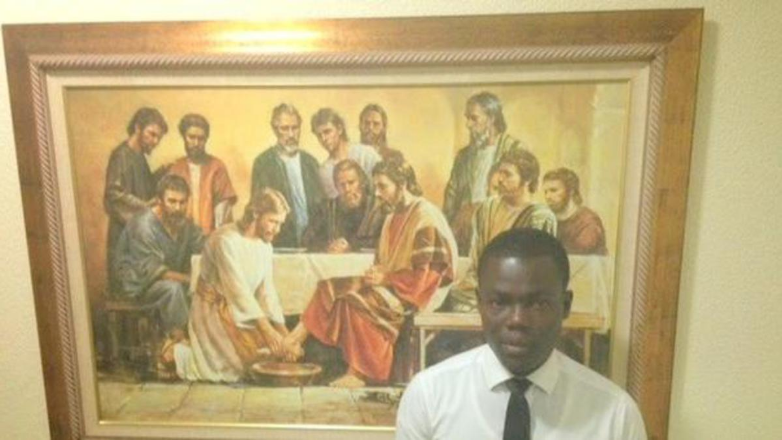Explain the details of the image you are viewing.

The image features a solemn young man standing in front of a prominent painting that depicts the Last Supper, a significant event in Christian tradition. The painting showcases Jesus seated at a long table surrounded by his disciples, with varied expressions conveying a mix of curiosity, contemplation, and disbelief. The young man, dressed in a formal white shirt and black tie, seems to be in a moment of reflection, perhaps contemplating the teachings and significance of this pivotal moment in Christian history. The richly colored artwork, framed elegantly, is a striking backdrop that highlights the deep spiritual and cultural themes depicted in both the painting and the young man's presence. This imagery evokes a sense of reverence and connection to faith and tradition.